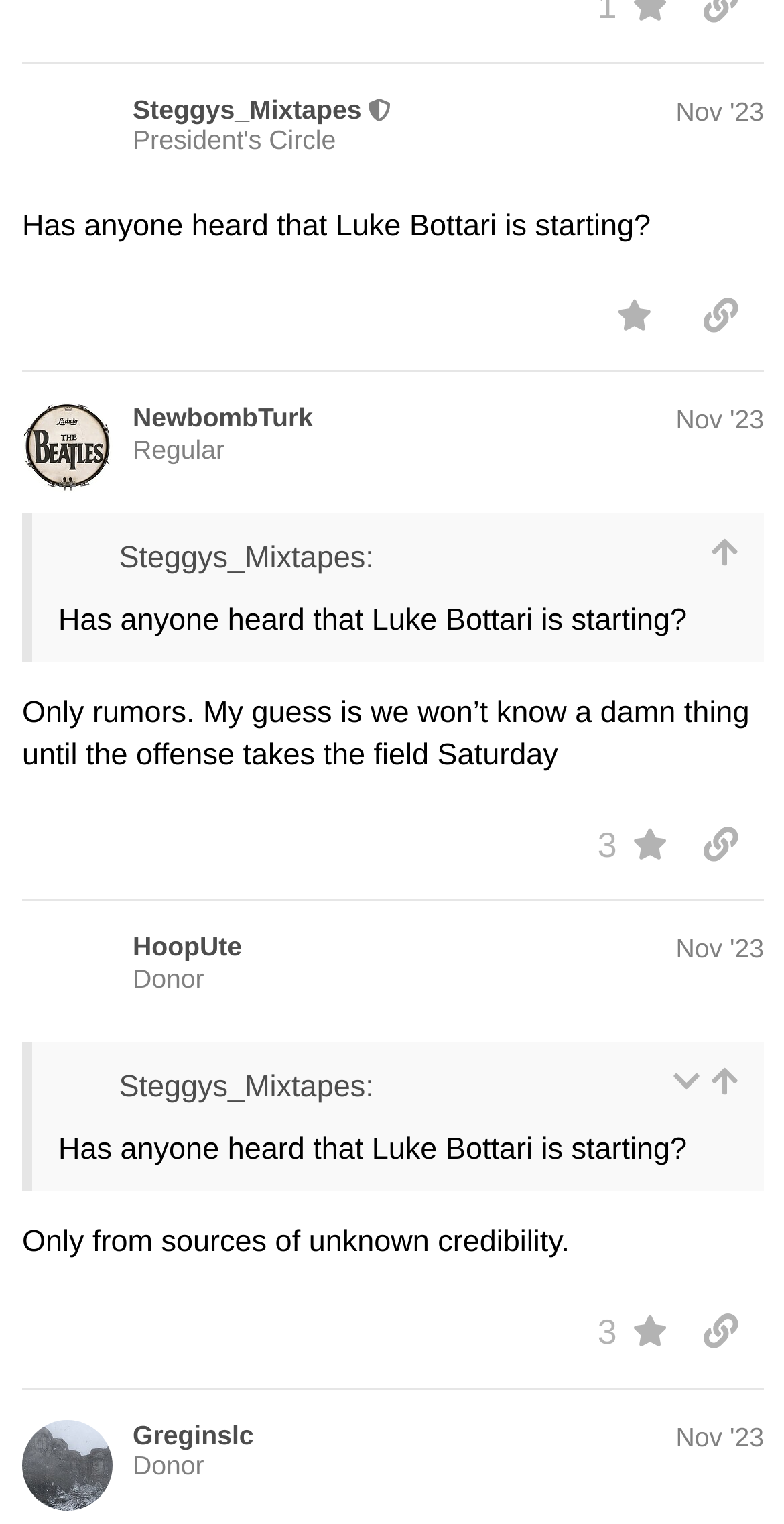Determine the bounding box coordinates of the clickable element to achieve the following action: 'Go to the quoted post by Steggys_Mixtapes'. Provide the coordinates as four float values between 0 and 1, formatted as [left, top, right, bottom].

[0.905, 0.352, 0.944, 0.374]